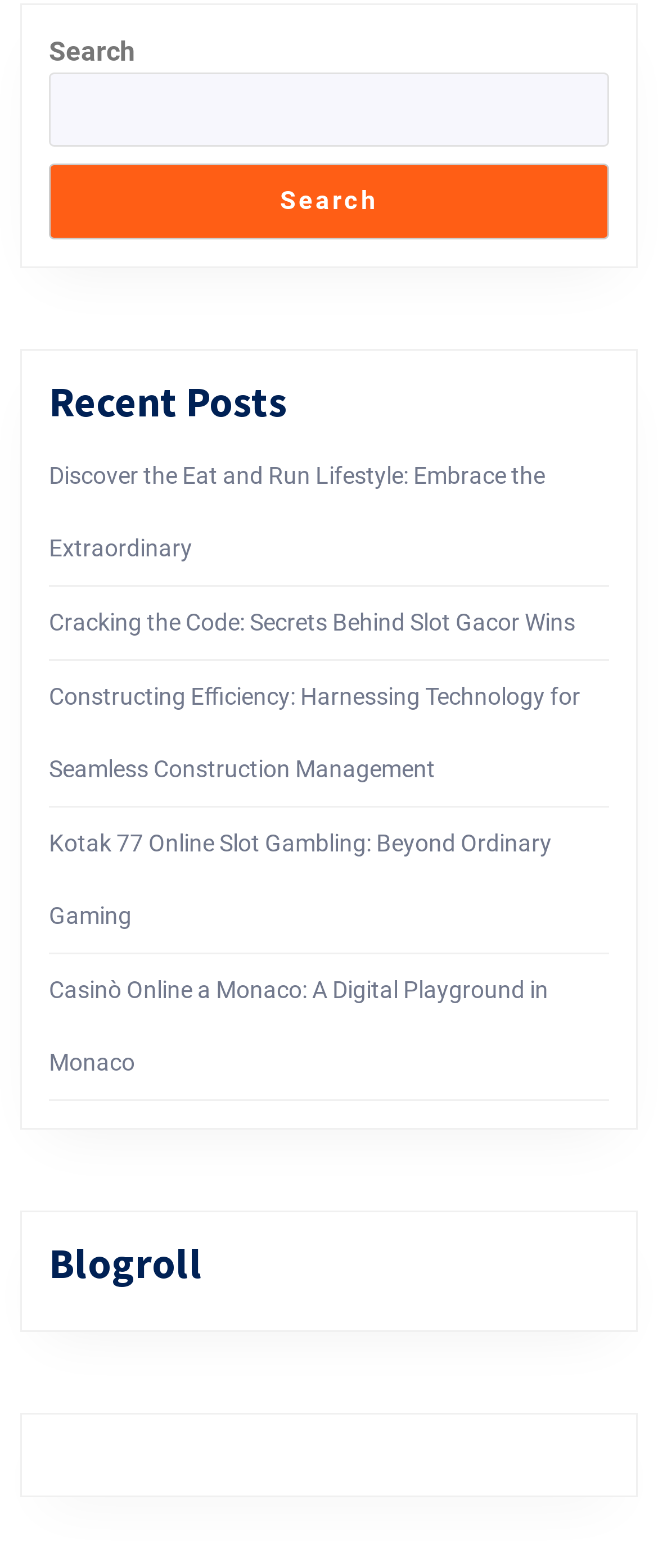Refer to the image and provide an in-depth answer to the question:
What is the purpose of the top-right box?

The top-right box contains a search function, which allows users to input keywords and search for relevant content on the website. This is indicated by the 'Search' text and the presence of a search box and button.